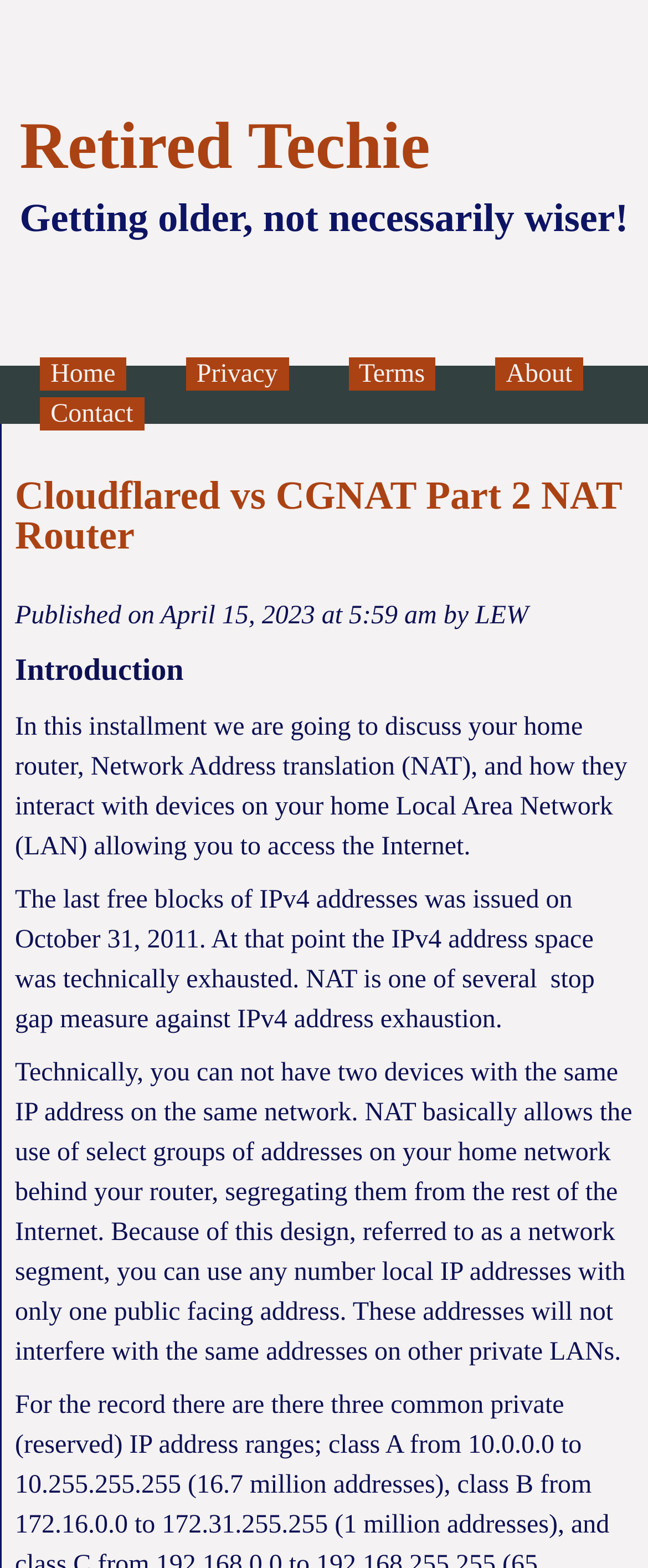What is the name of the website?
Please provide a single word or phrase based on the screenshot.

Retired Techie